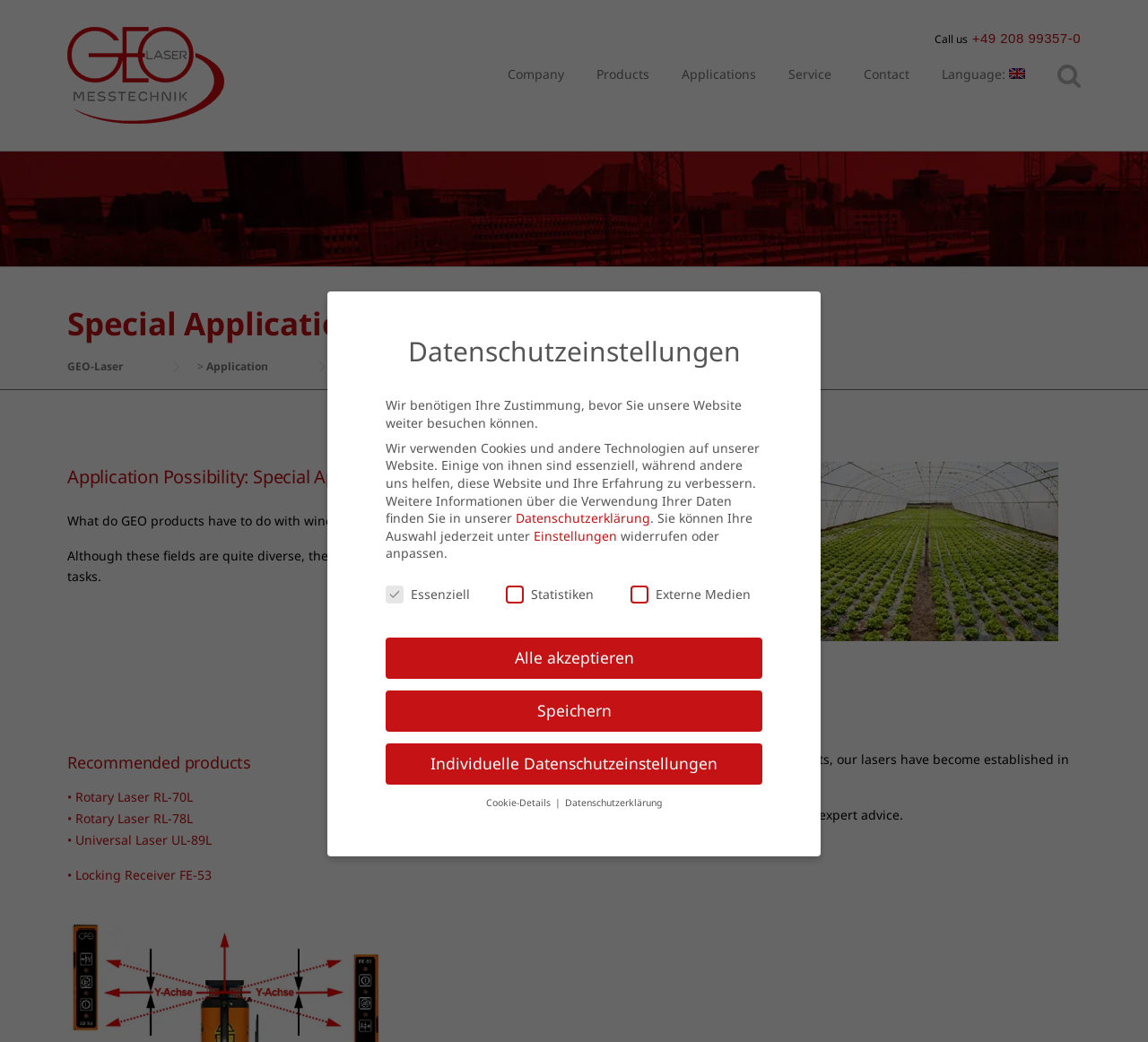What is the purpose of GEO products?
Refer to the image and provide a thorough answer to the question.

I found this information by reading the text on the webpage, which explains that GEO products are used in various specialized machines for tasks like wine-making, laying artificial turf, and sweeping ice rinks.